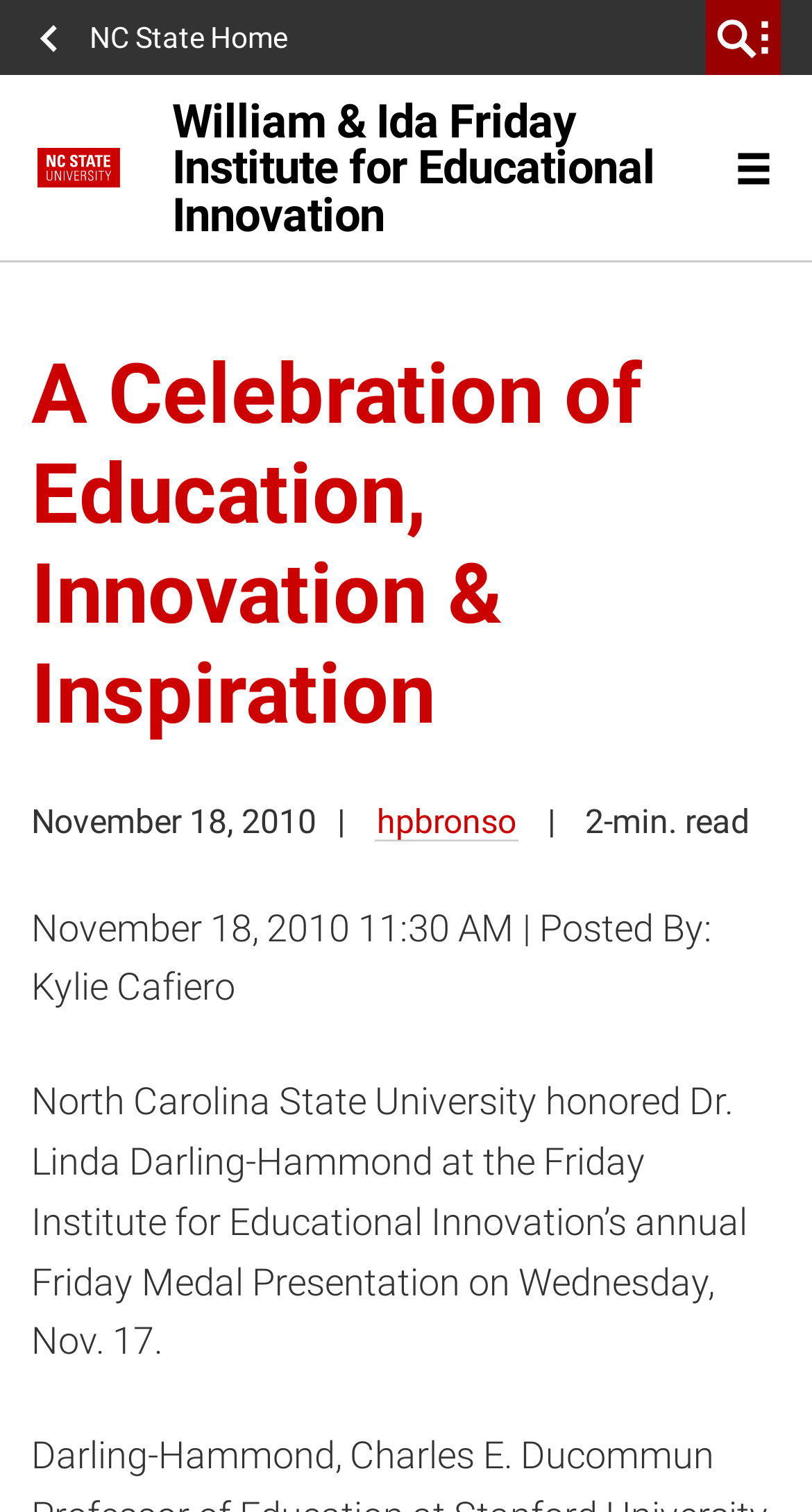Based on the image, give a detailed response to the question: What is the name of the medal presentation mentioned?

In the main content section, I found a static text element with the text 'the Friday Institute for Educational Innovation’s annual Friday Medal Presentation', which suggests that the medal presentation mentioned is the Friday Medal Presentation.